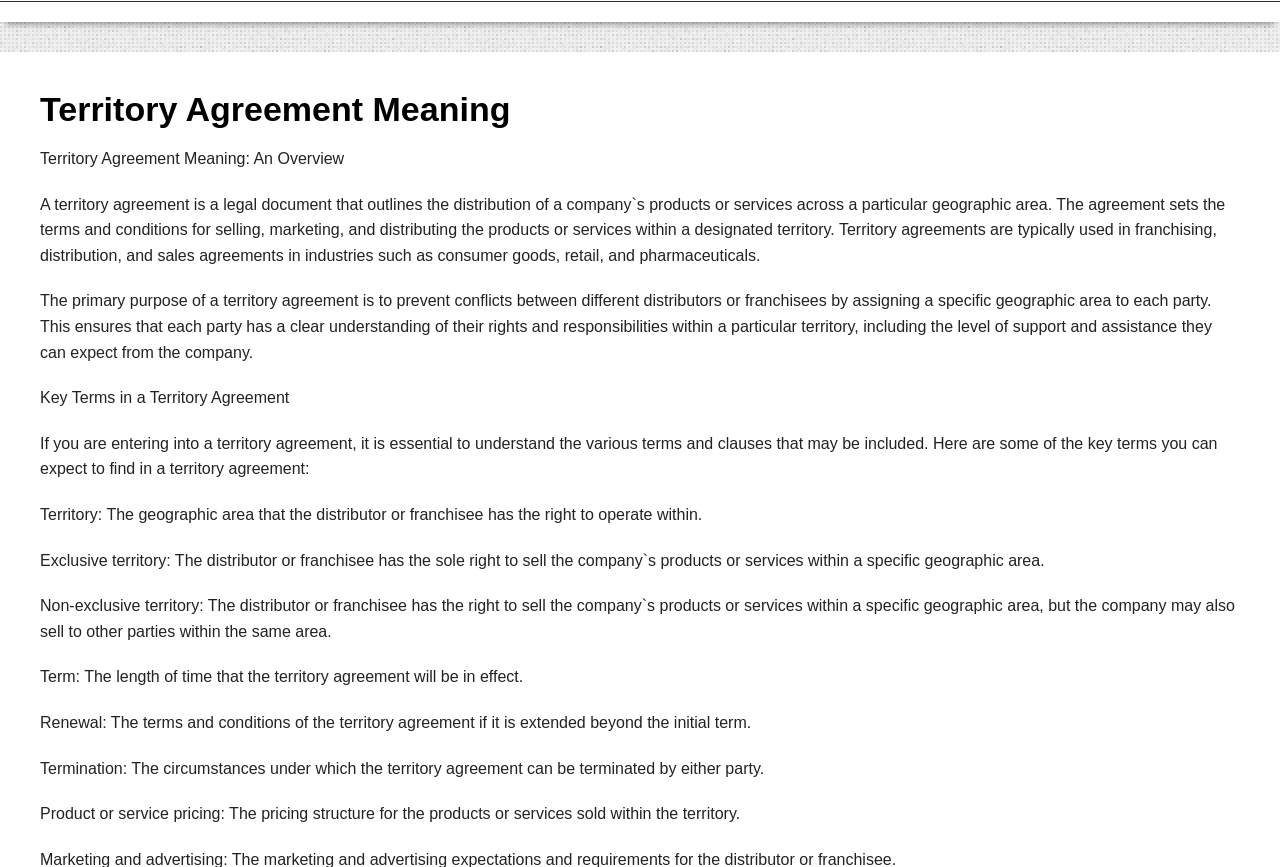Elaborate on the webpage's design and content in a detailed caption.

The webpage is about the meaning and overview of a Territory Agreement, a legal document that outlines the distribution of a company's products or services across a particular geographic area. 

At the top, there is a link to "Skip to content". Below it, there is a header with the title "Territory Agreement Meaning". 

Following the header, there is a brief overview of a territory agreement, which is a legal document that sets the terms and conditions for selling, marketing, and distributing products or services within a designated territory. 

Below the overview, there is a detailed explanation of the primary purpose of a territory agreement, which is to prevent conflicts between different distributors or franchisees by assigning a specific geographic area to each party. 

Further down, there is a section titled "Key Terms in a Territory Agreement", which lists and explains several key terms that may be included in a territory agreement, such as territory, exclusive territory, non-exclusive territory, term, renewal, termination, and product or service pricing.